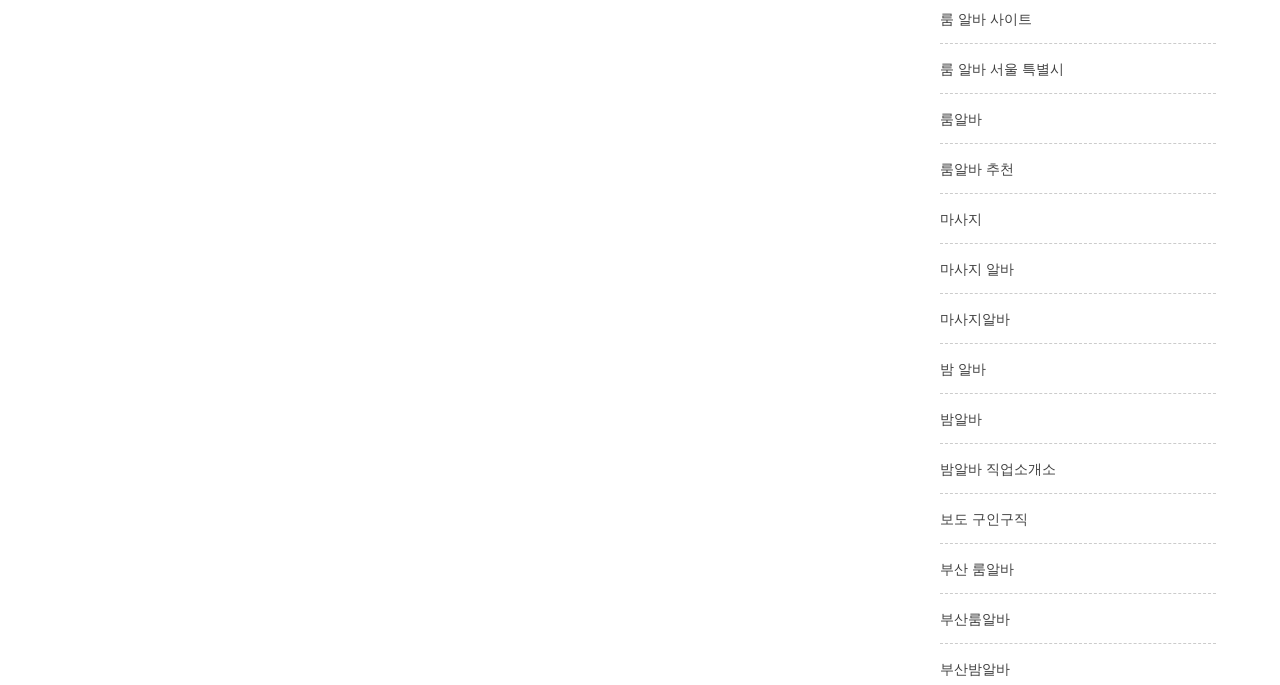How many links have '밤' in their text?
Observe the image and answer the question with a one-word or short phrase response.

3